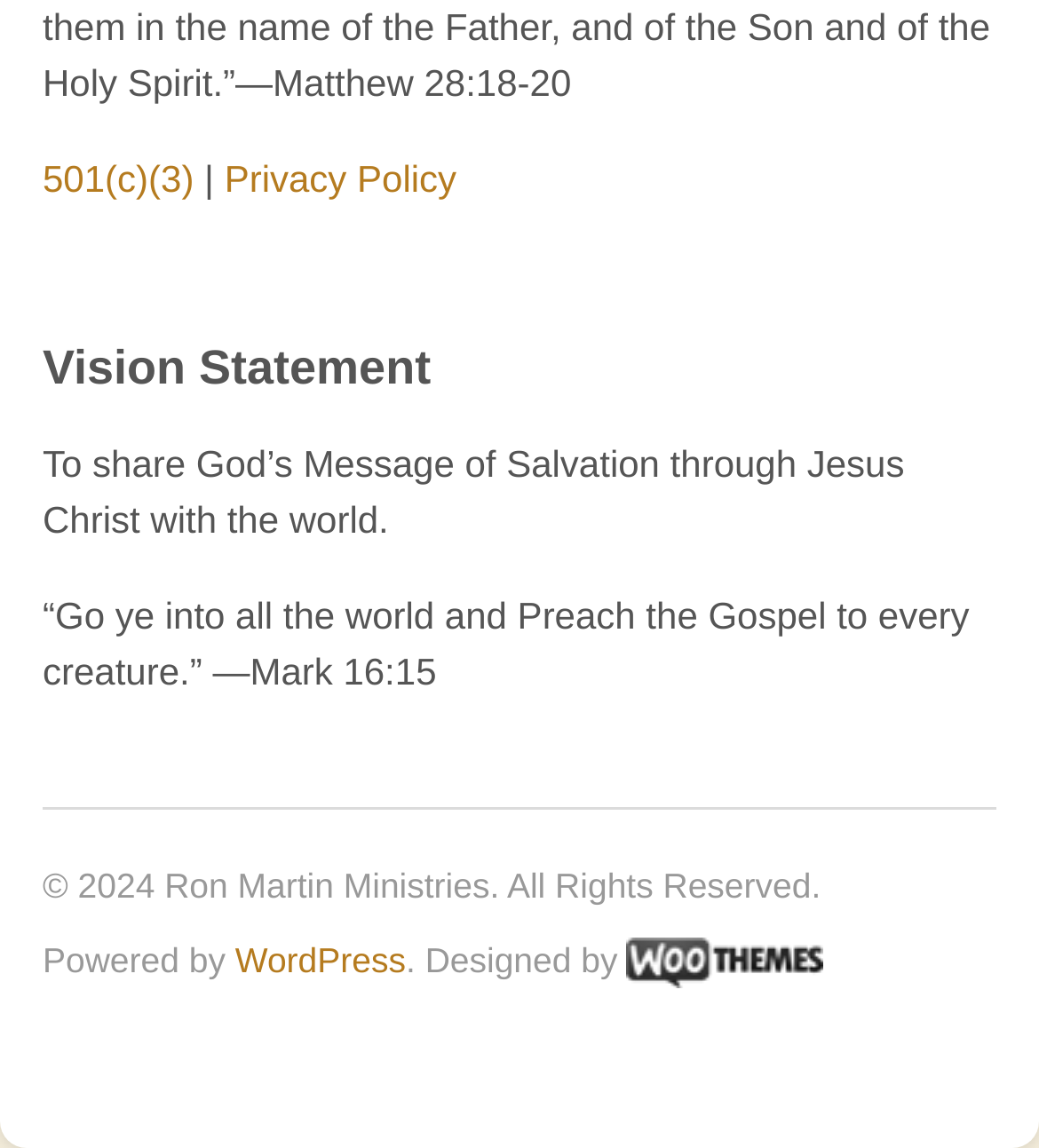What is the source of the quote?
Look at the image and answer the question with a single word or phrase.

Mark 16:15